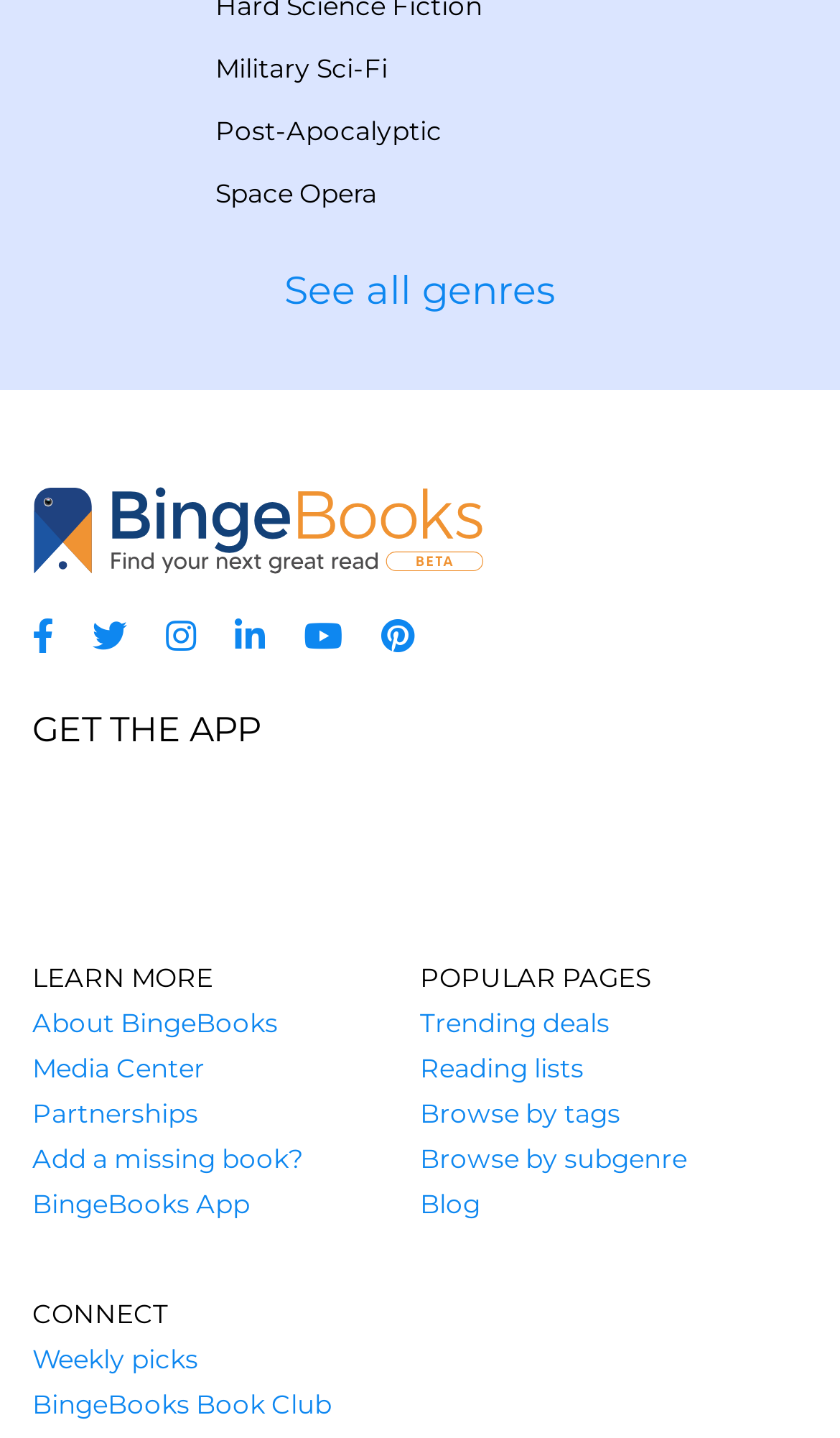Identify the bounding box coordinates of the element that should be clicked to fulfill this task: "View trending deals". The coordinates should be provided as four float numbers between 0 and 1, i.e., [left, top, right, bottom].

[0.5, 0.7, 0.726, 0.722]